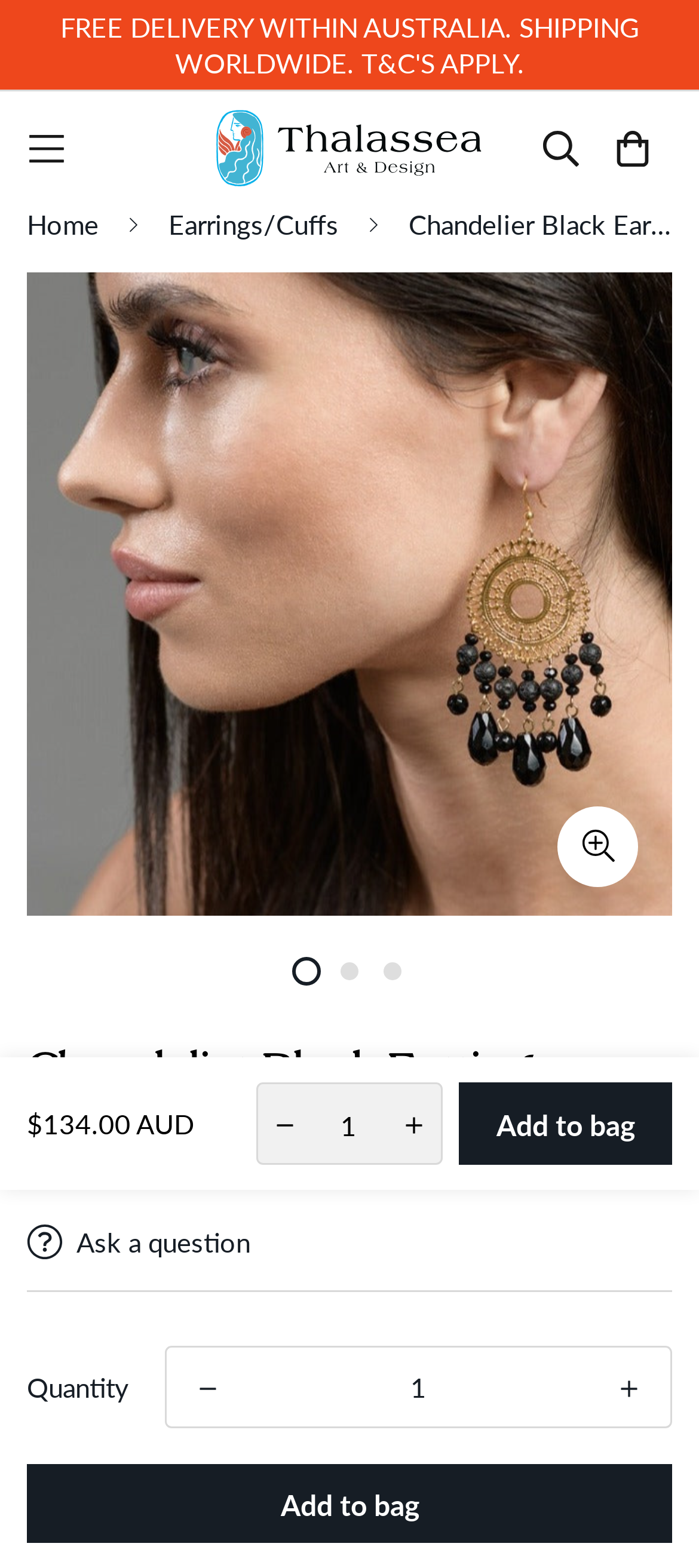What is the shipping policy?
Please answer using one word or phrase, based on the screenshot.

Free delivery within Australia